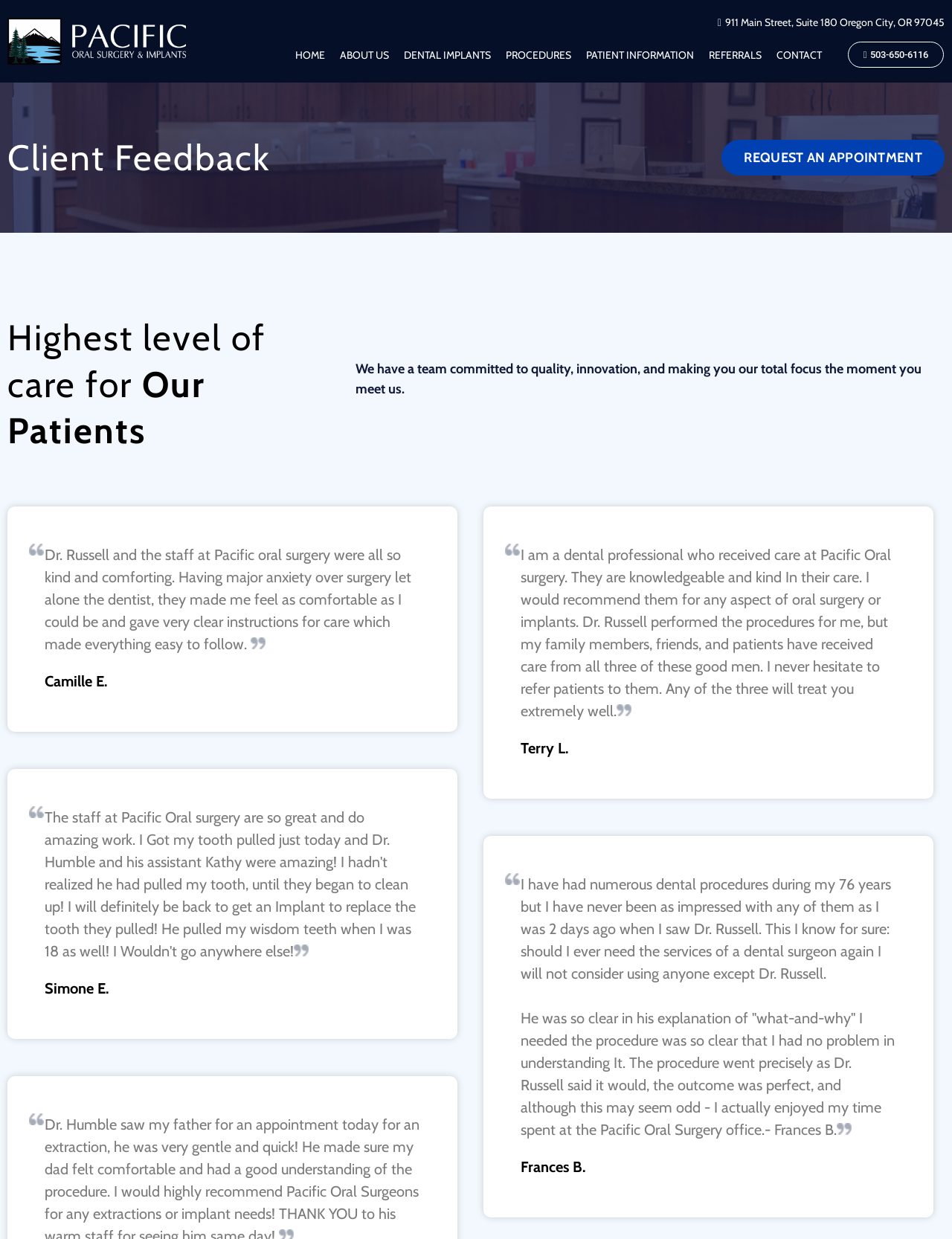Determine the bounding box coordinates of the clickable region to follow the instruction: "Read more about Omega De Ville Replica".

None